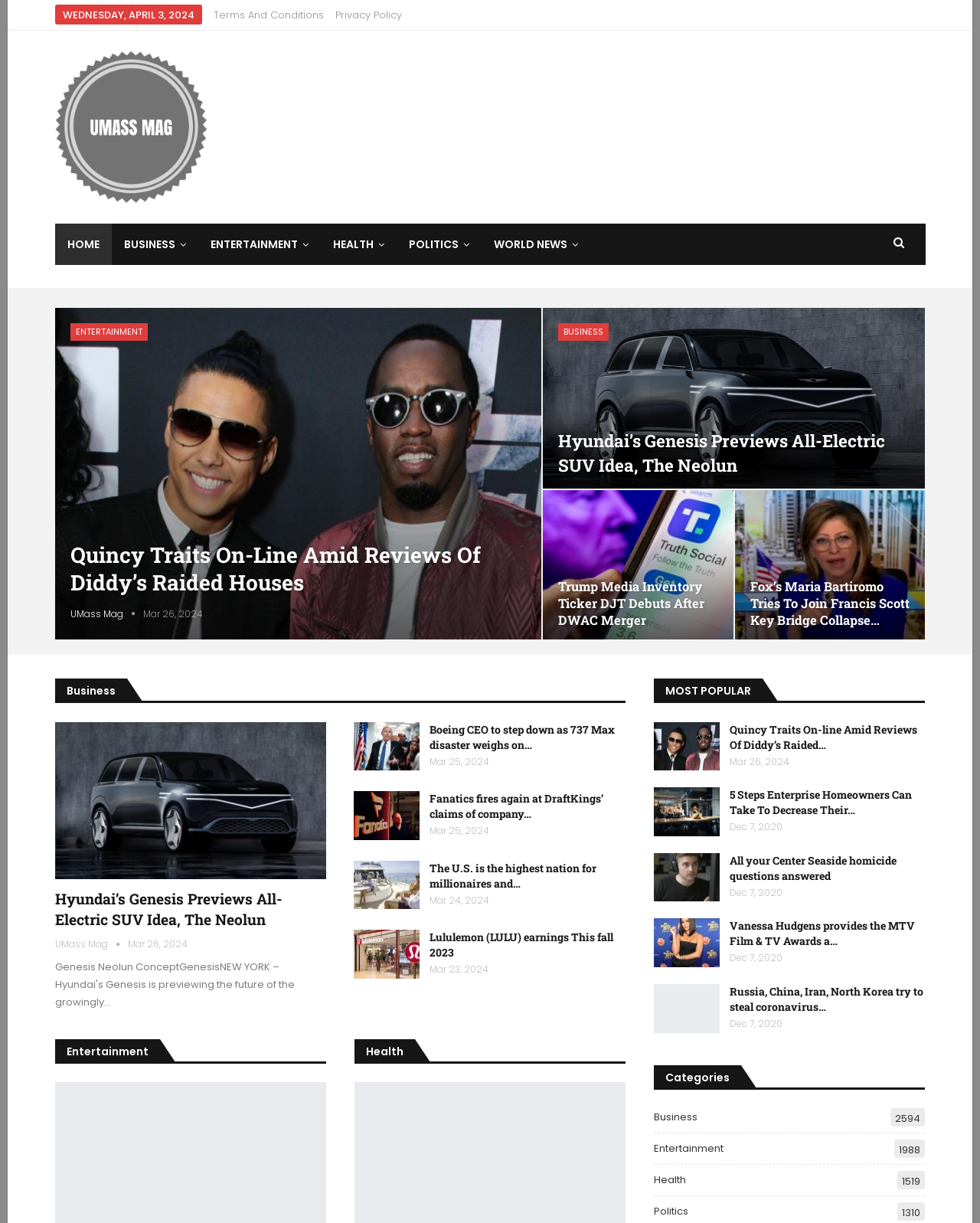How many articles are there in the 'Business' section?
Examine the image and give a concise answer in one word or a short phrase.

4